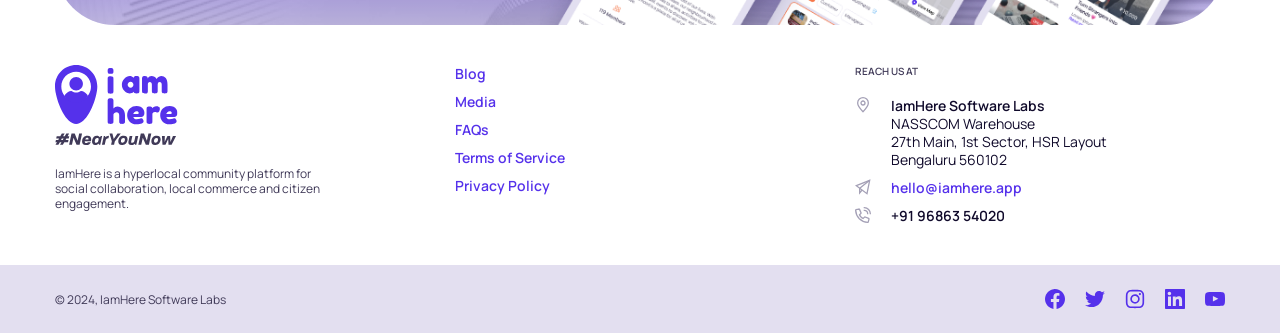Provide the bounding box for the UI element matching this description: "Terms of Service".

[0.355, 0.445, 0.441, 0.502]